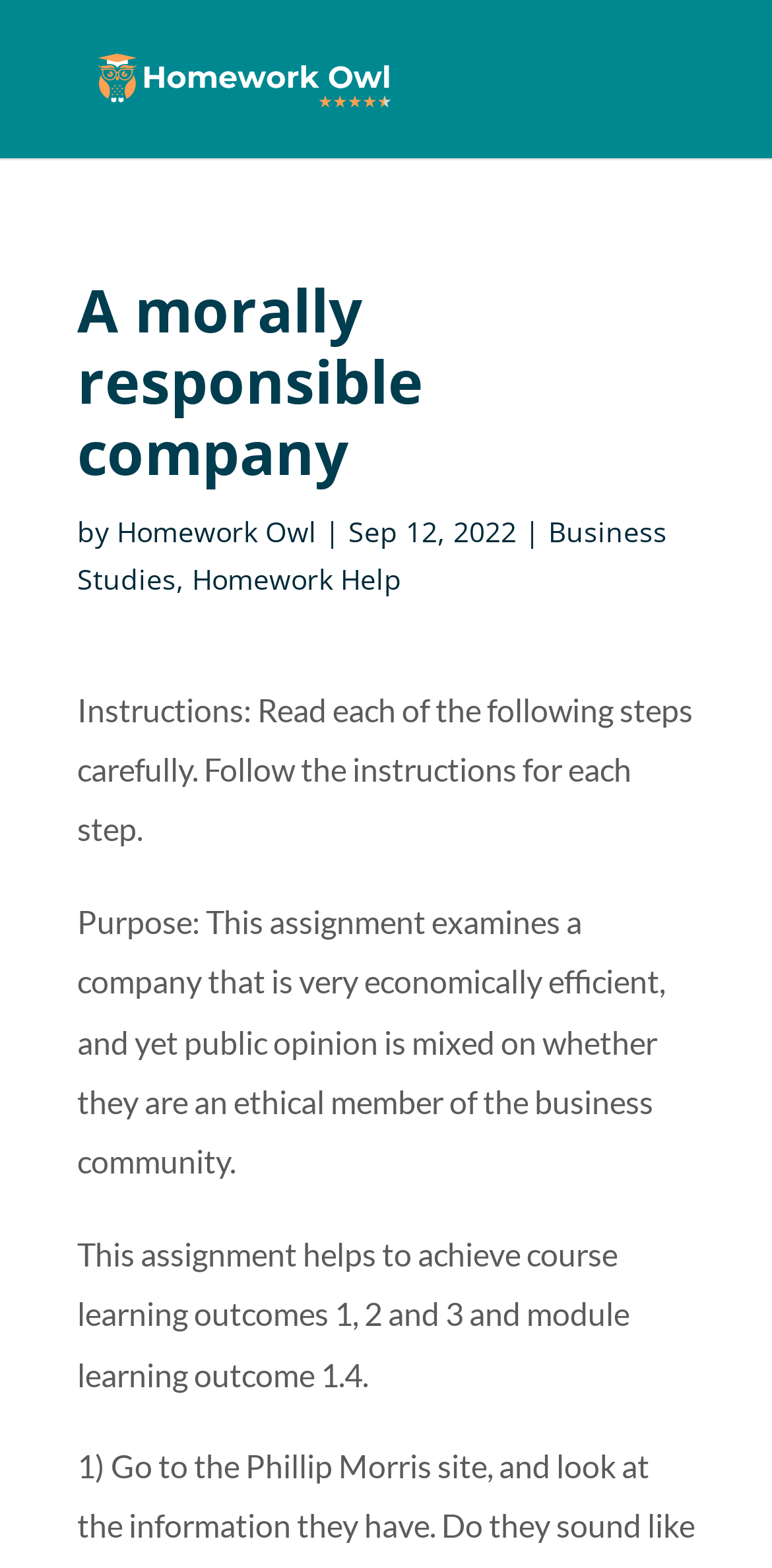Respond to the following question with a brief word or phrase:
How many links are present in the top section?

3